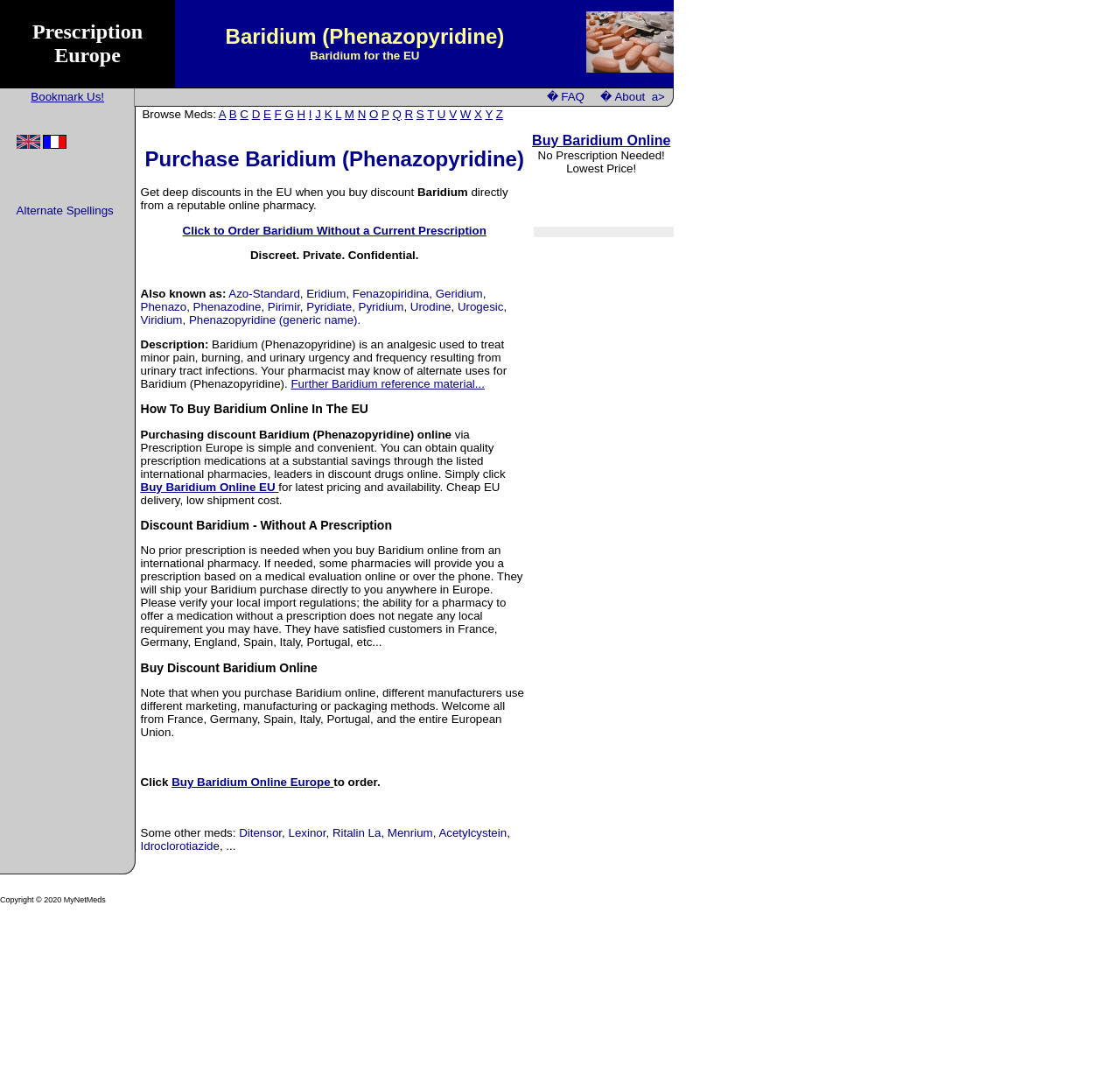Please locate the bounding box coordinates for the element that should be clicked to achieve the following instruction: "Click the 'Facebook-f' link". Ensure the coordinates are given as four float numbers between 0 and 1, i.e., [left, top, right, bottom].

None